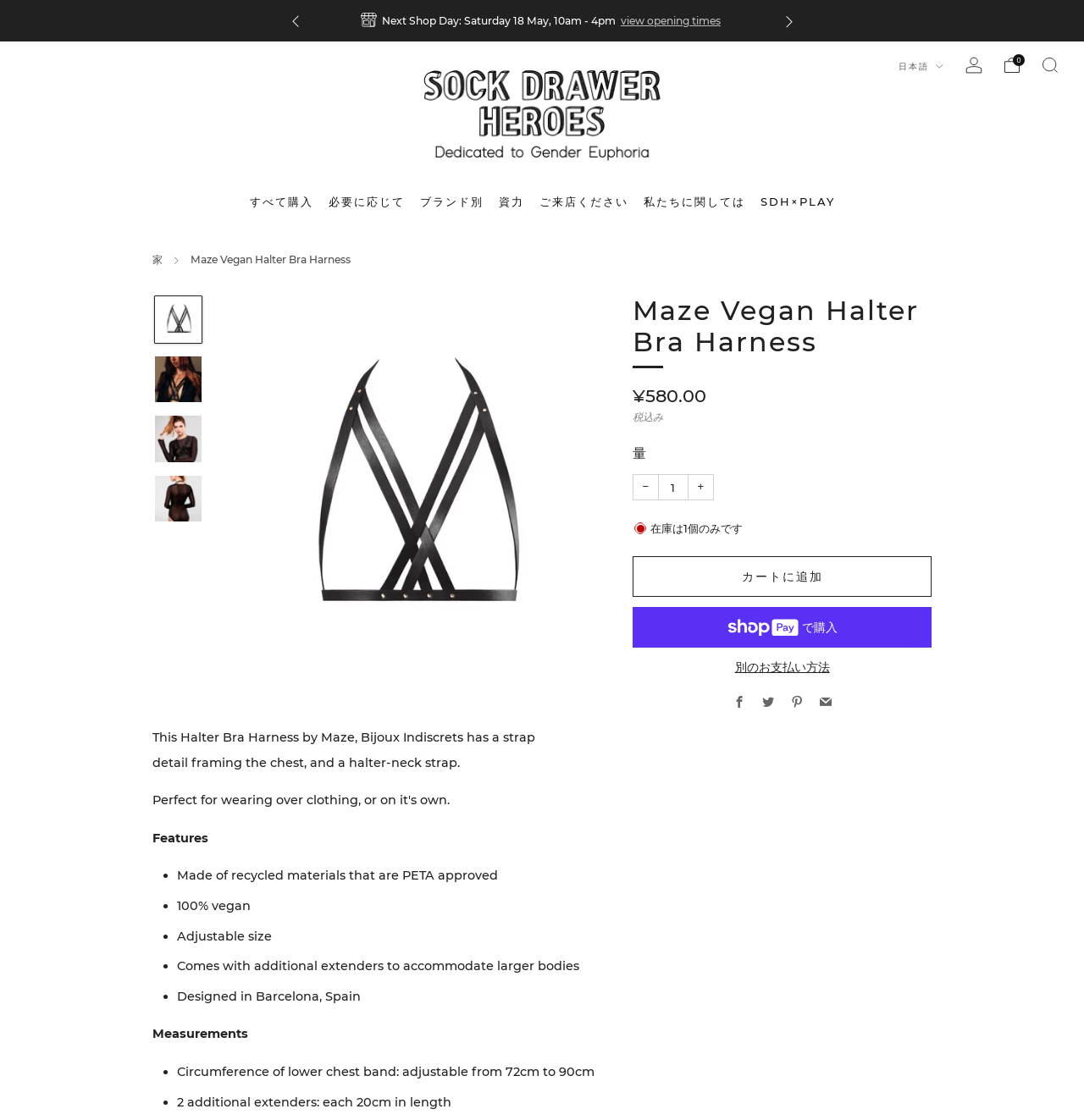What is the price of the product?
Refer to the screenshot and answer in one word or phrase.

¥580.00